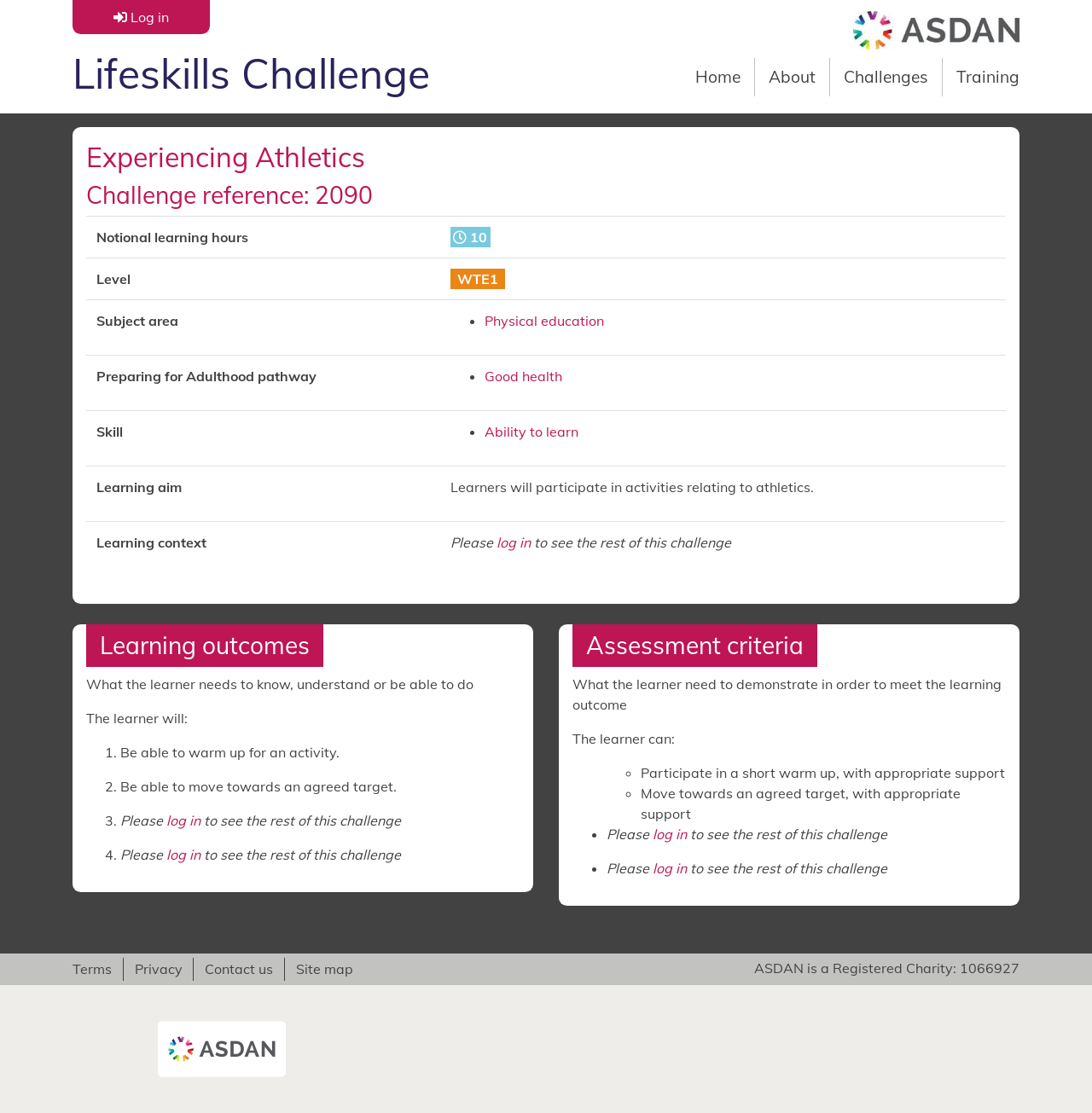Answer the question with a brief word or phrase:
What is the name of the challenge?

Lifeskills Challenge